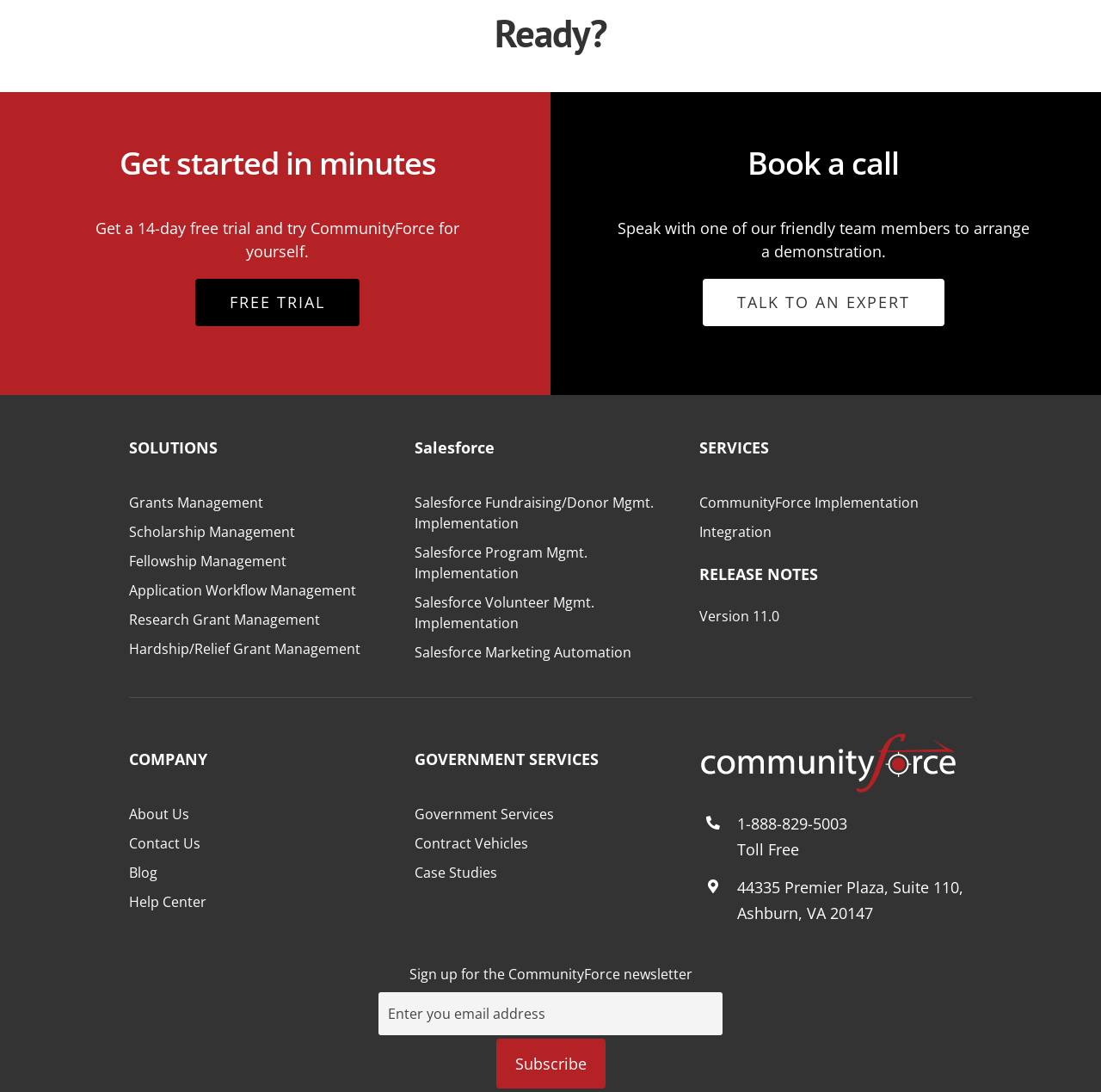Please specify the bounding box coordinates of the clickable section necessary to execute the following command: "Explore Grants Management".

[0.117, 0.451, 0.365, 0.47]